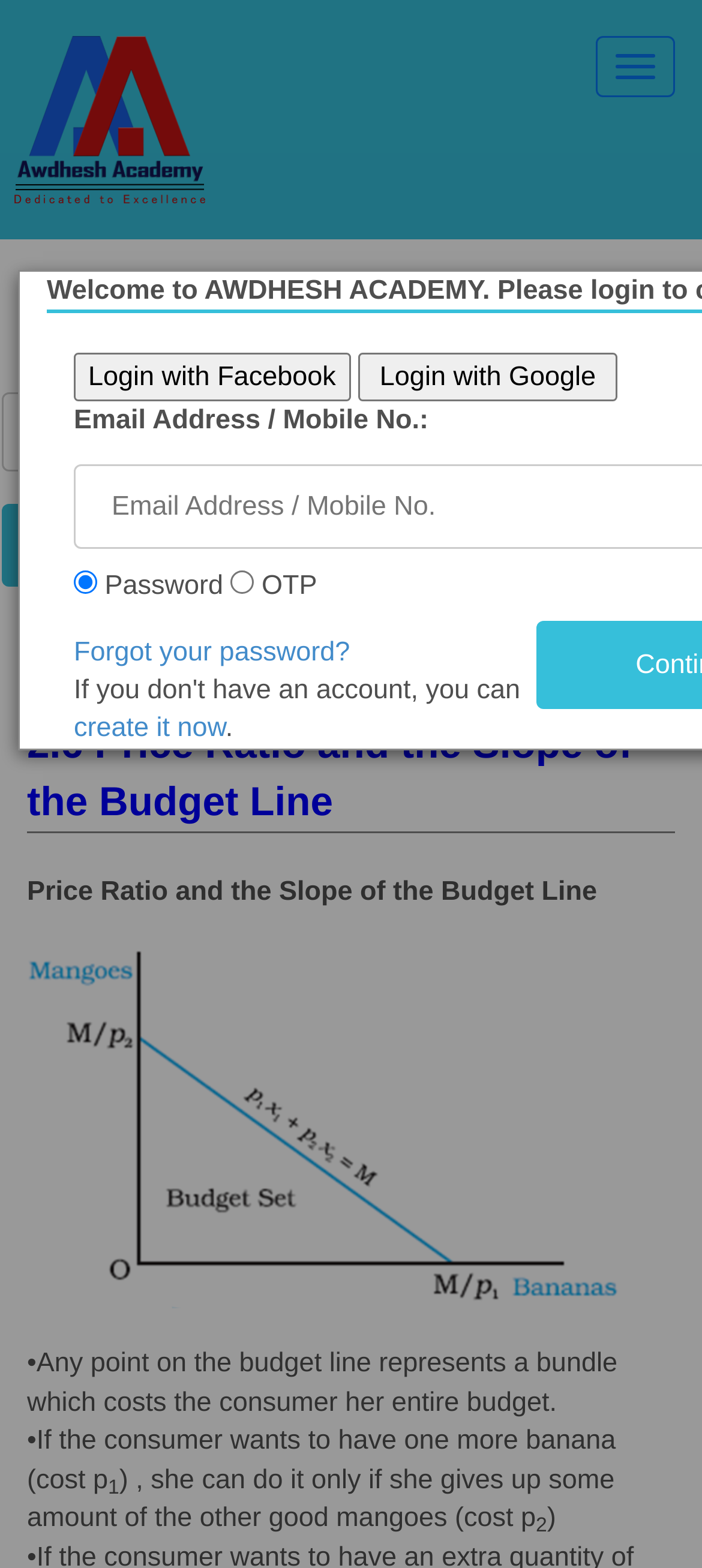Point out the bounding box coordinates of the section to click in order to follow this instruction: "Check admin profile".

None